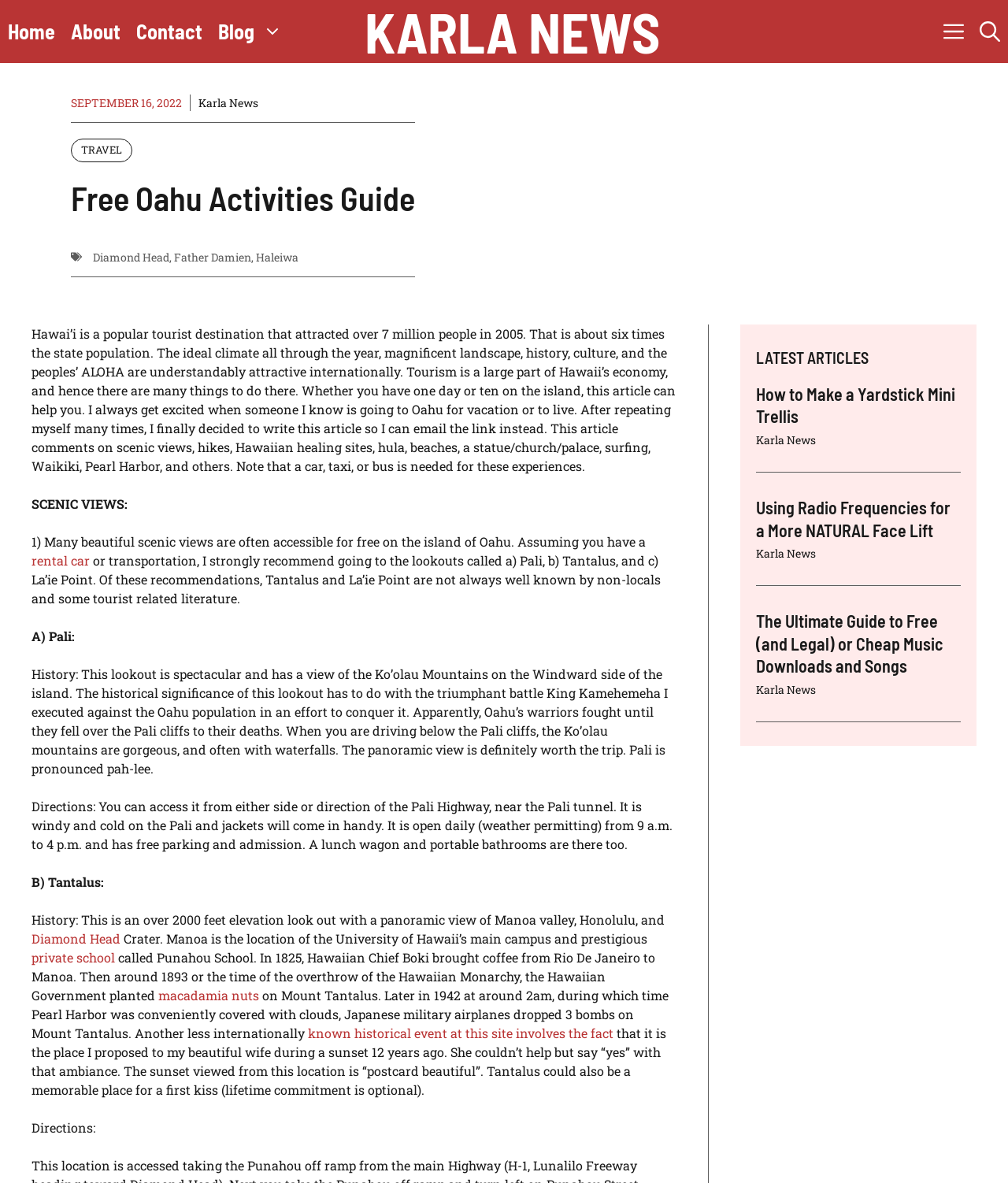Please locate the clickable area by providing the bounding box coordinates to follow this instruction: "Check out the 'LATEST ARTICLES'".

[0.75, 0.294, 0.953, 0.31]